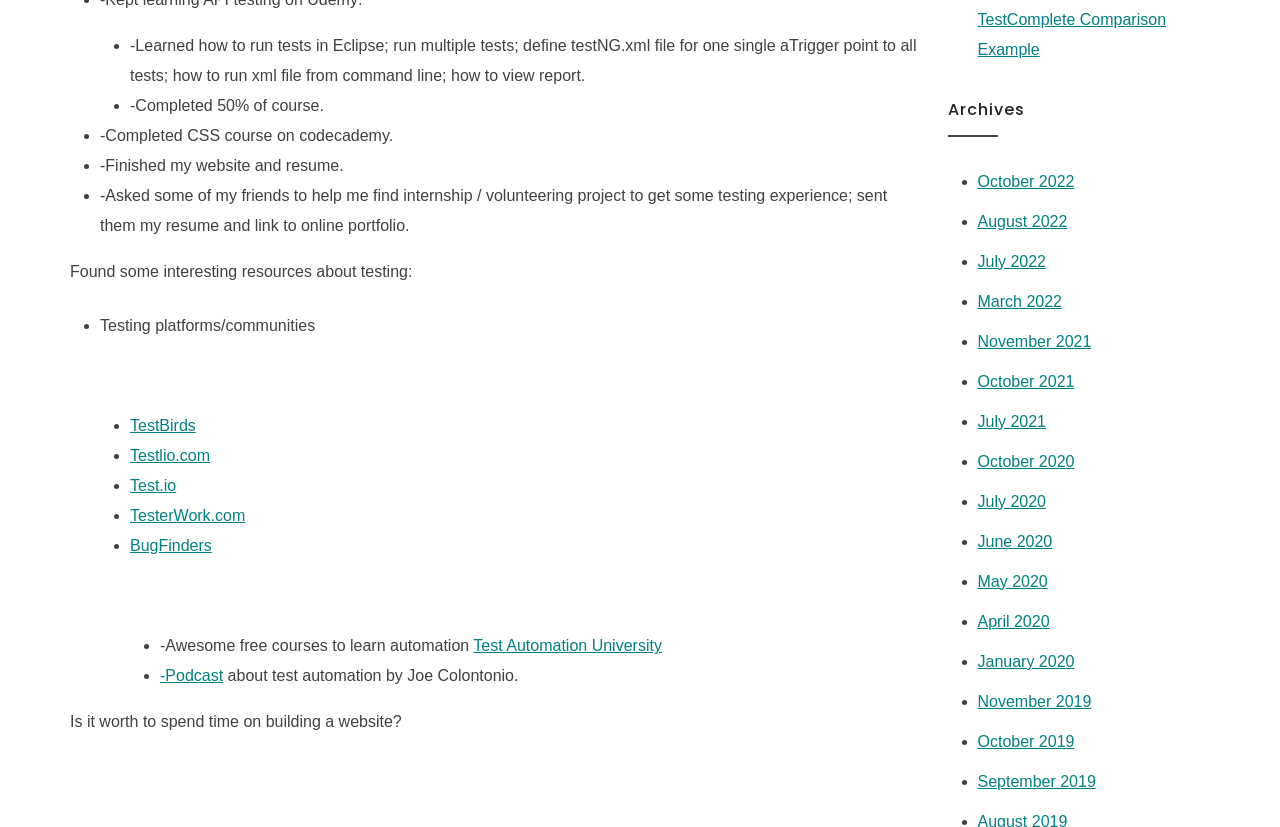Identify the bounding box coordinates of the clickable region necessary to fulfill the following instruction: "Check out 'Test Automation University'". The bounding box coordinates should be four float numbers between 0 and 1, i.e., [left, top, right, bottom].

[0.37, 0.771, 0.517, 0.791]